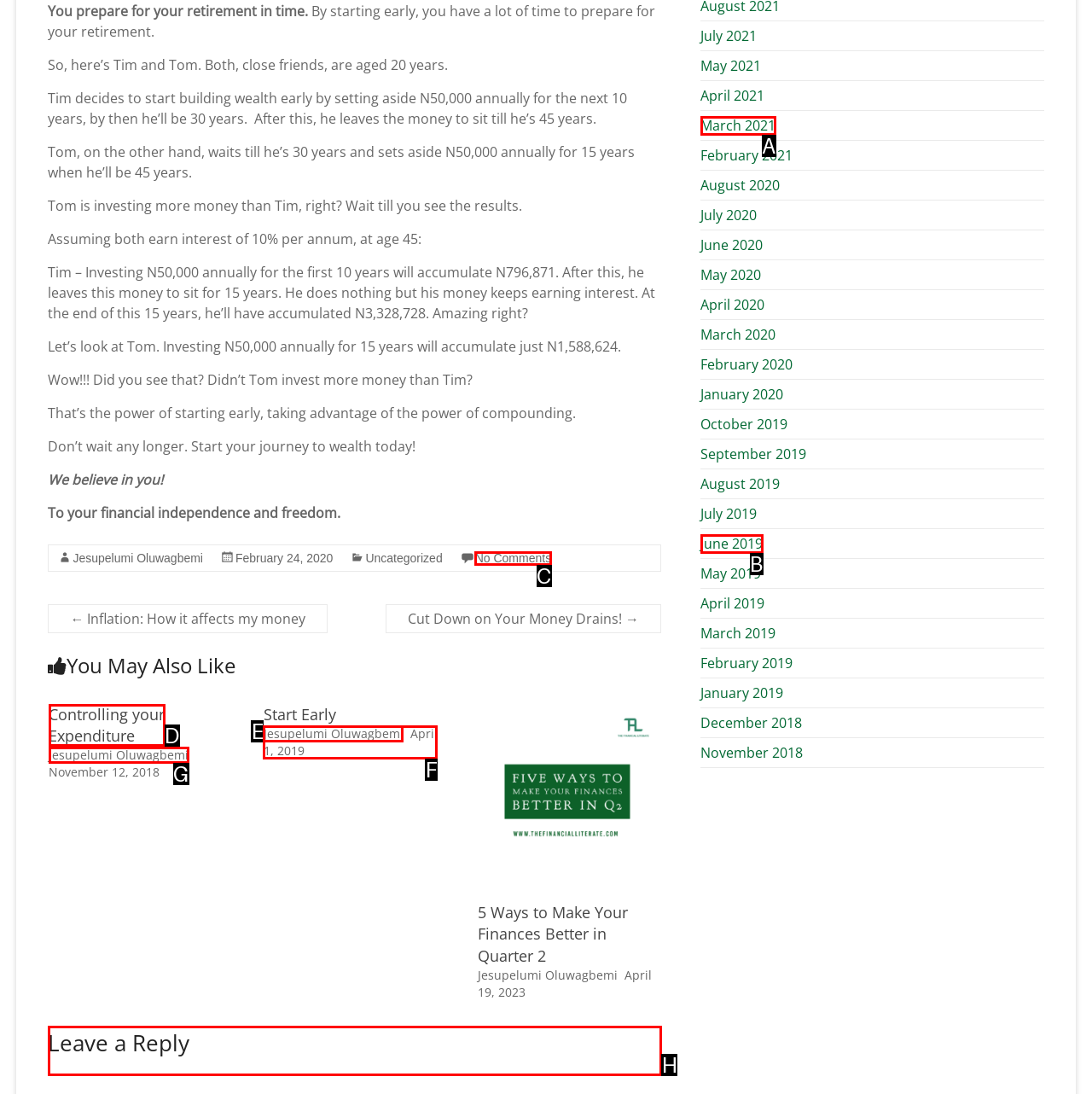Point out the letter of the HTML element you should click on to execute the task: Leave a reply
Reply with the letter from the given options.

H